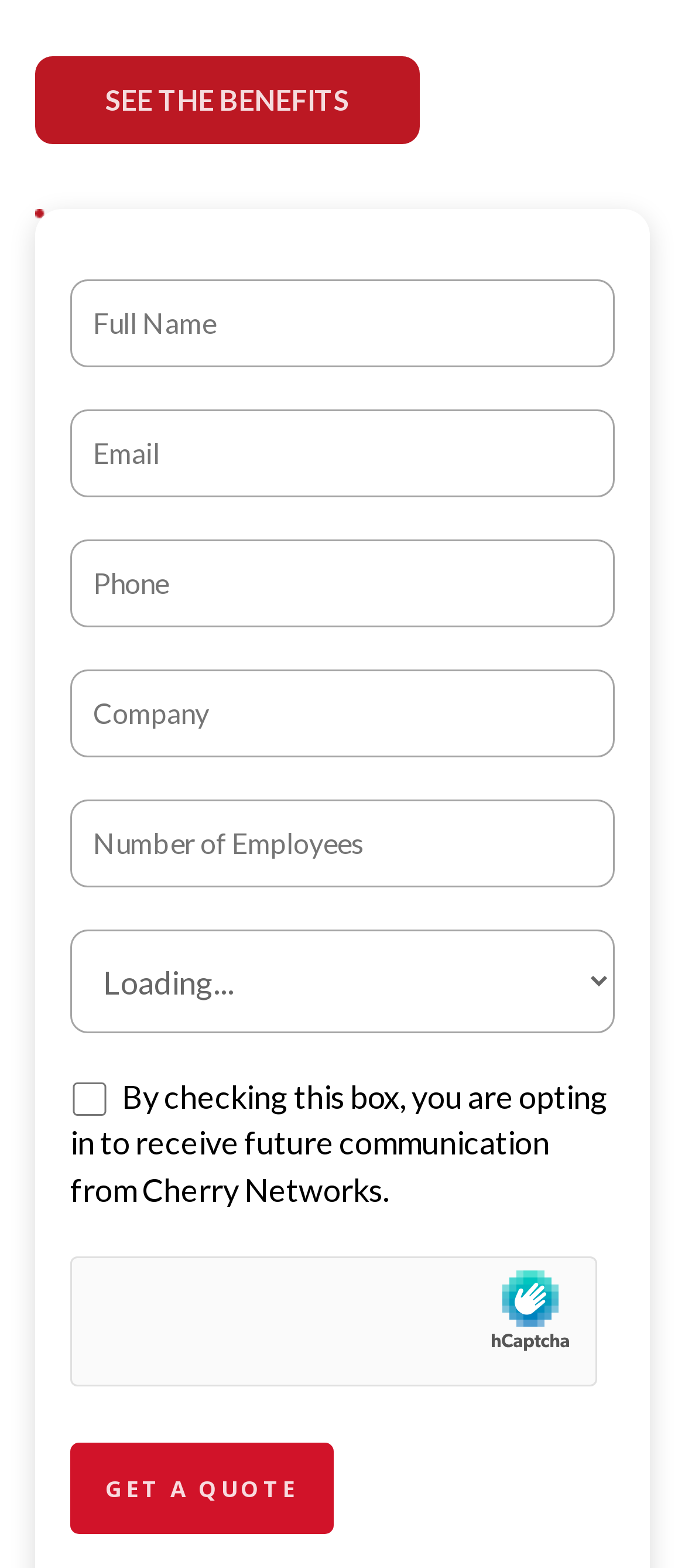What is the default state of the checkbox in the contact form?
Look at the image and provide a detailed response to the question.

The checkbox in the contact form is accompanied by a label that says 'By checking this box, you are opting in to receive future communication from Cherry Networks.' The checkbox is initially unchecked, indicating that the user must actively opt in to receive future communication.